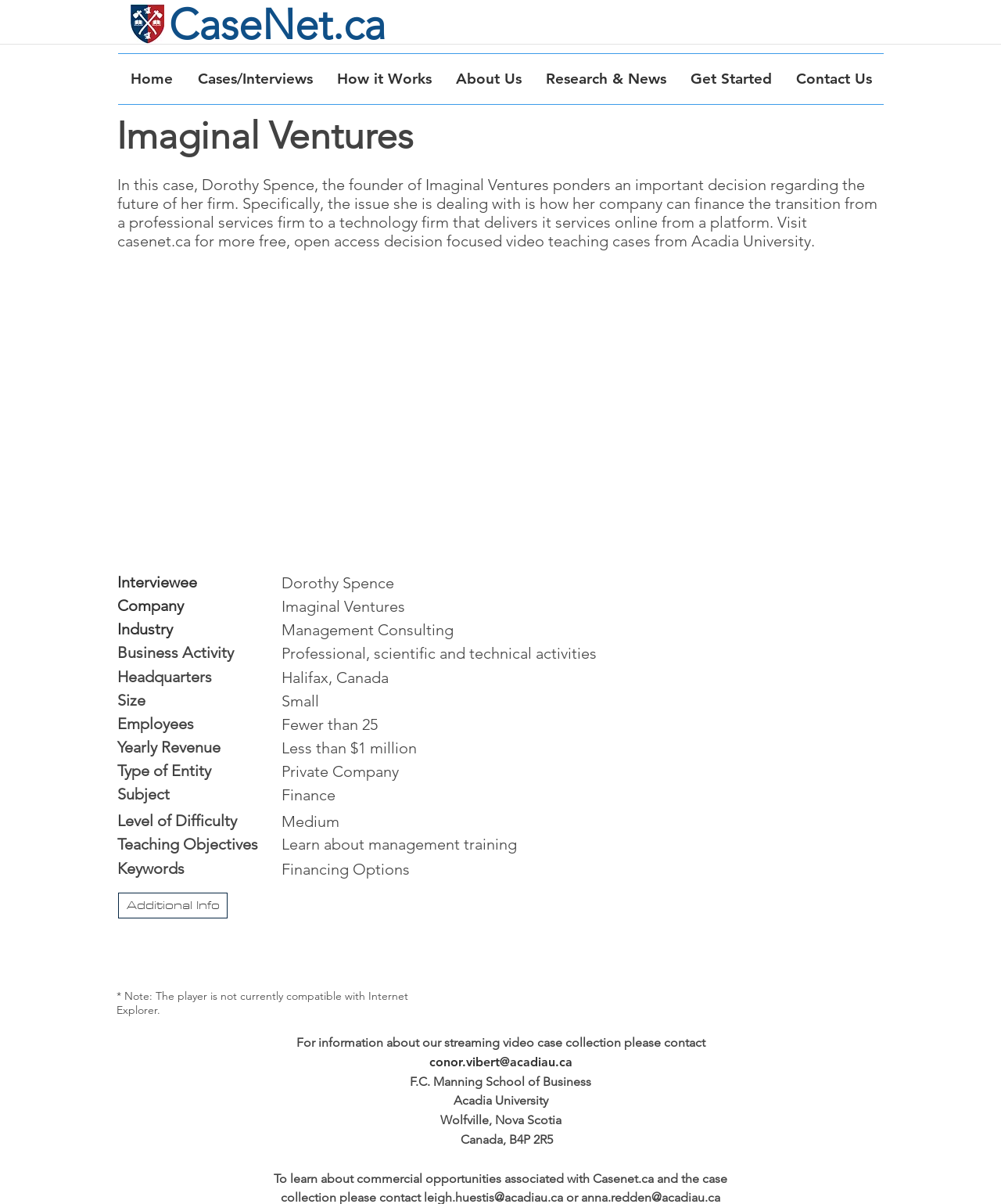Please identify the bounding box coordinates of the element's region that needs to be clicked to fulfill the following instruction: "Visit CaseNet.ca". The bounding box coordinates should consist of four float numbers between 0 and 1, i.e., [left, top, right, bottom].

[0.169, 0.0, 0.385, 0.042]